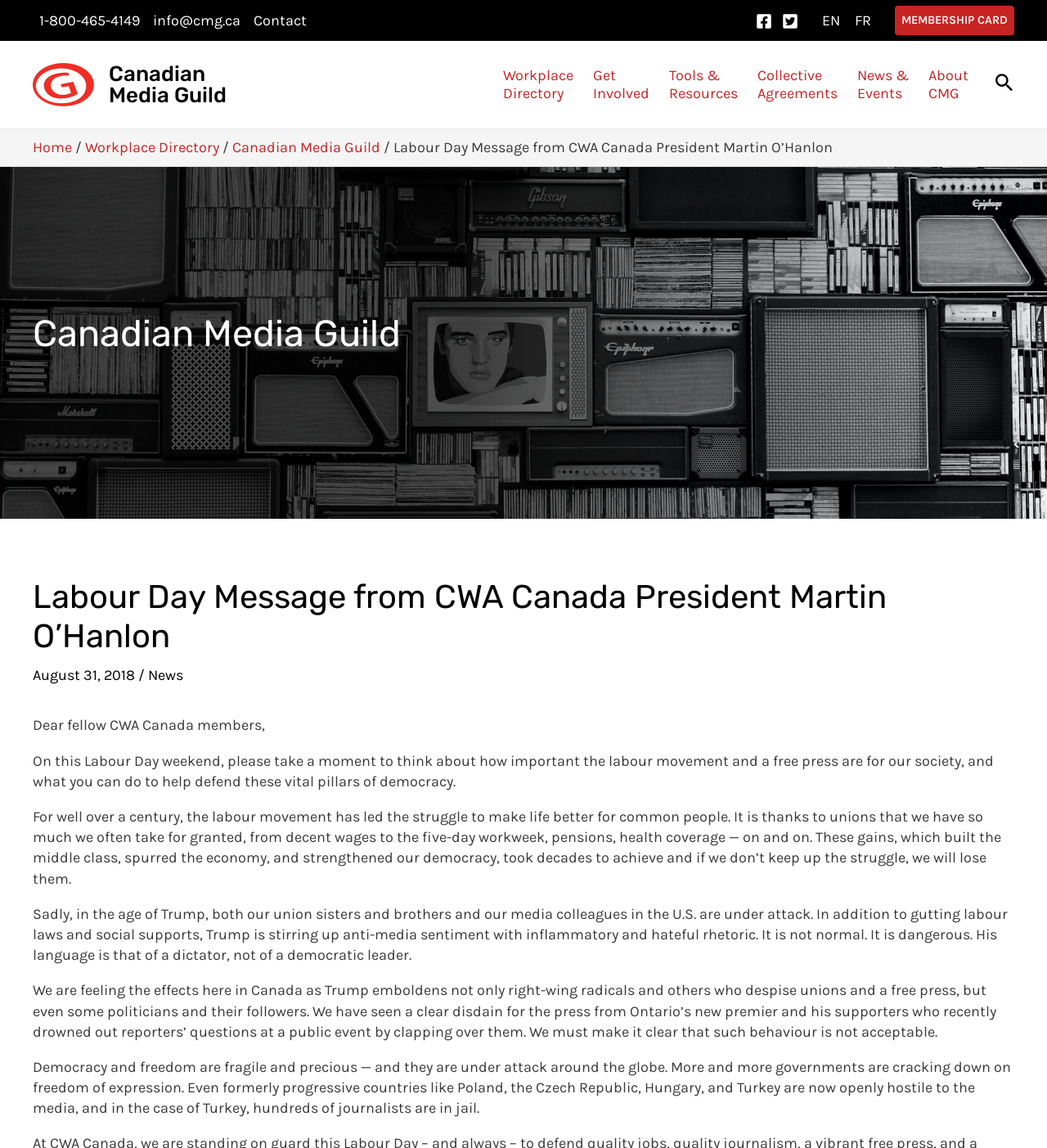Reply to the question with a single word or phrase:
What is the name of the organization mentioned in the logo?

Canadian Media Guild